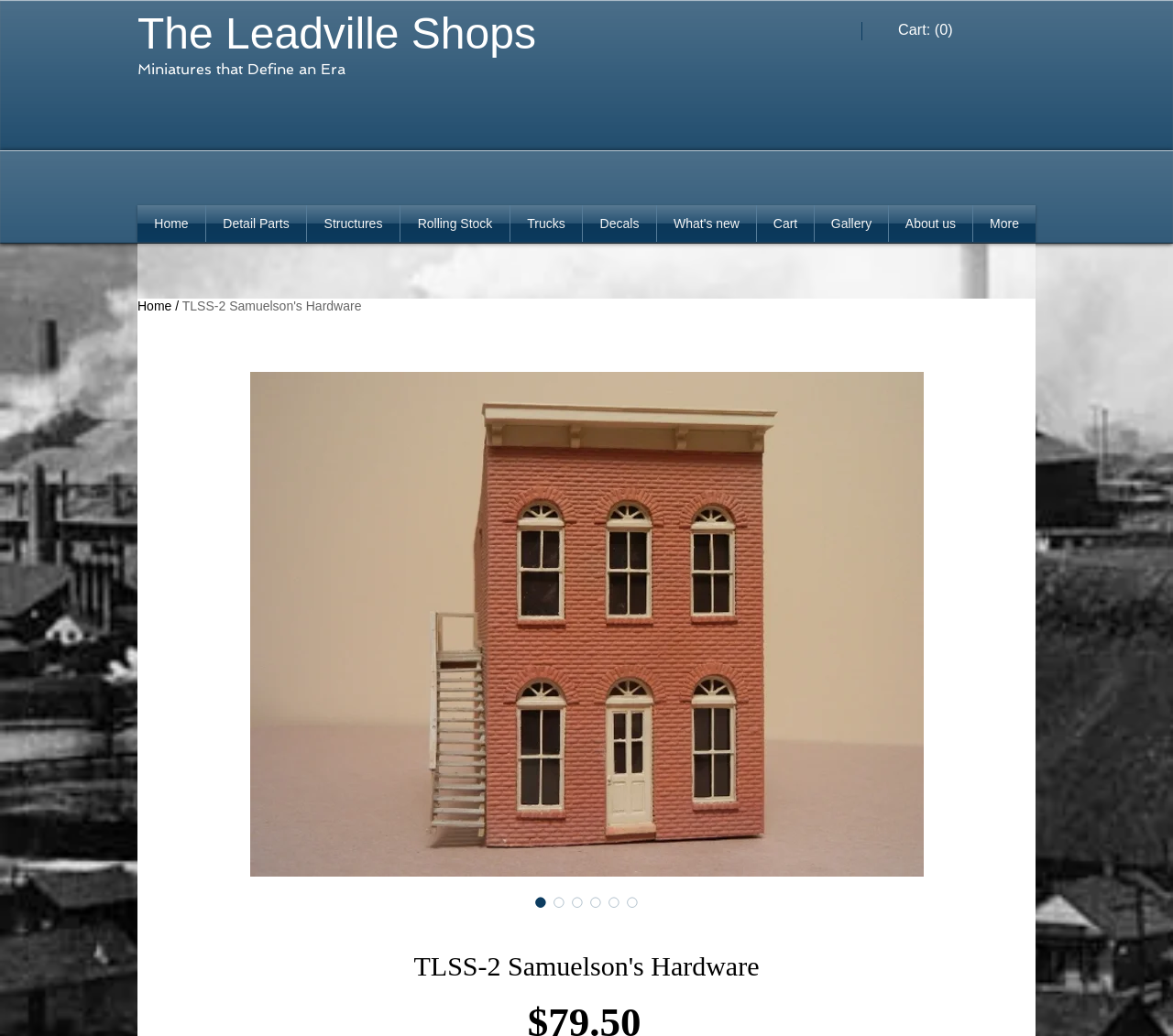Please provide a one-word or short phrase answer to the question:
What is the name of the shop?

The Leadville Shops